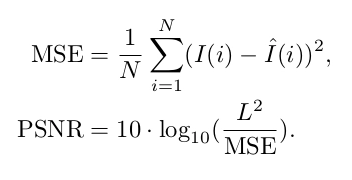Why are MSE and PSNR important in image quality measurement?
Based on the image, answer the question with as much detail as possible.

MSE and PSNR are important in image quality measurement because they form the foundation for objective assessments of image quality, minimizing any human subjectivity in the evaluation process, and are commonly referenced in academic research on image processing.